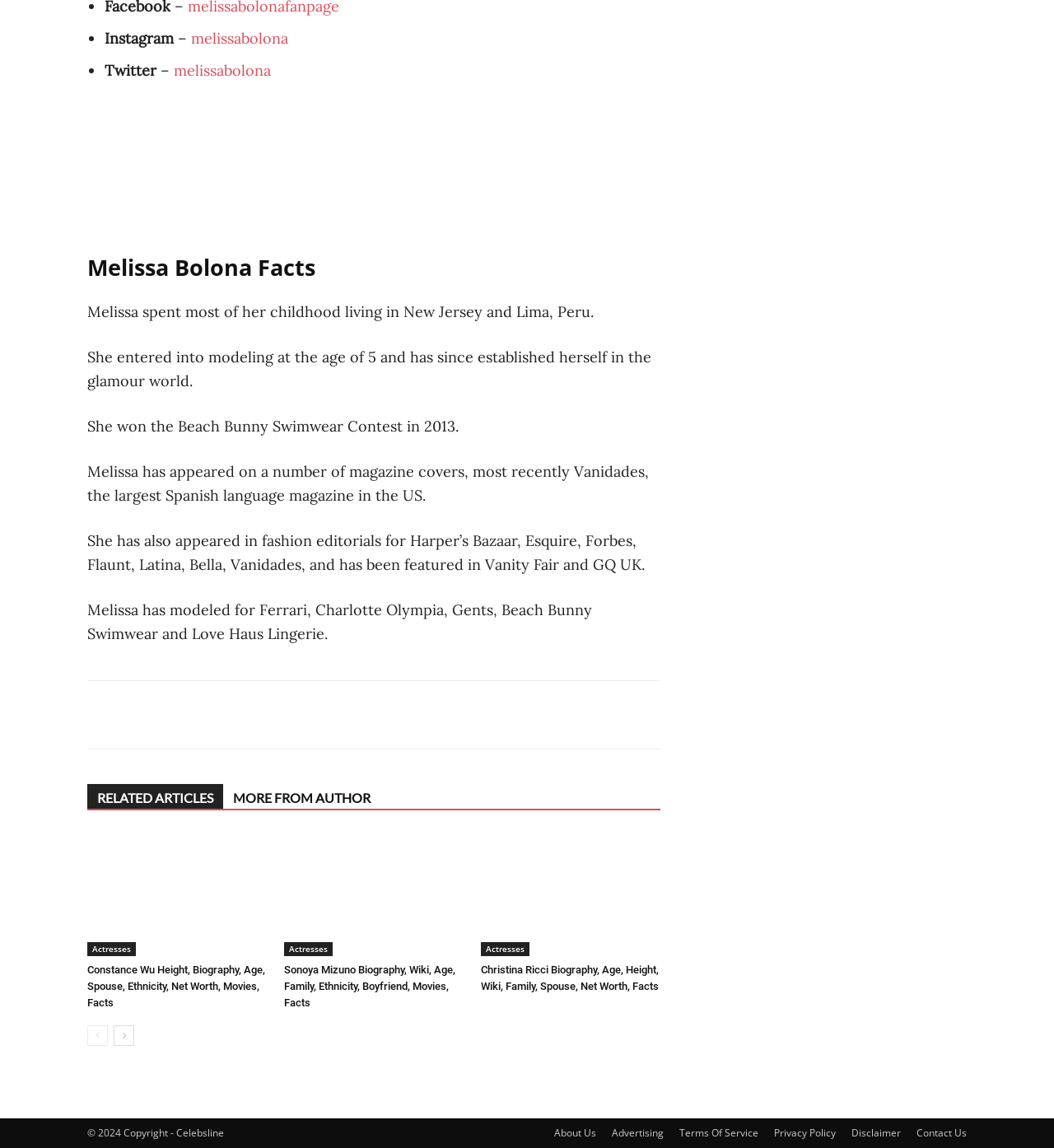Please locate the bounding box coordinates of the element's region that needs to be clicked to follow the instruction: "Go to the next page". The bounding box coordinates should be provided as four float numbers between 0 and 1, i.e., [left, top, right, bottom].

[0.108, 0.893, 0.127, 0.911]